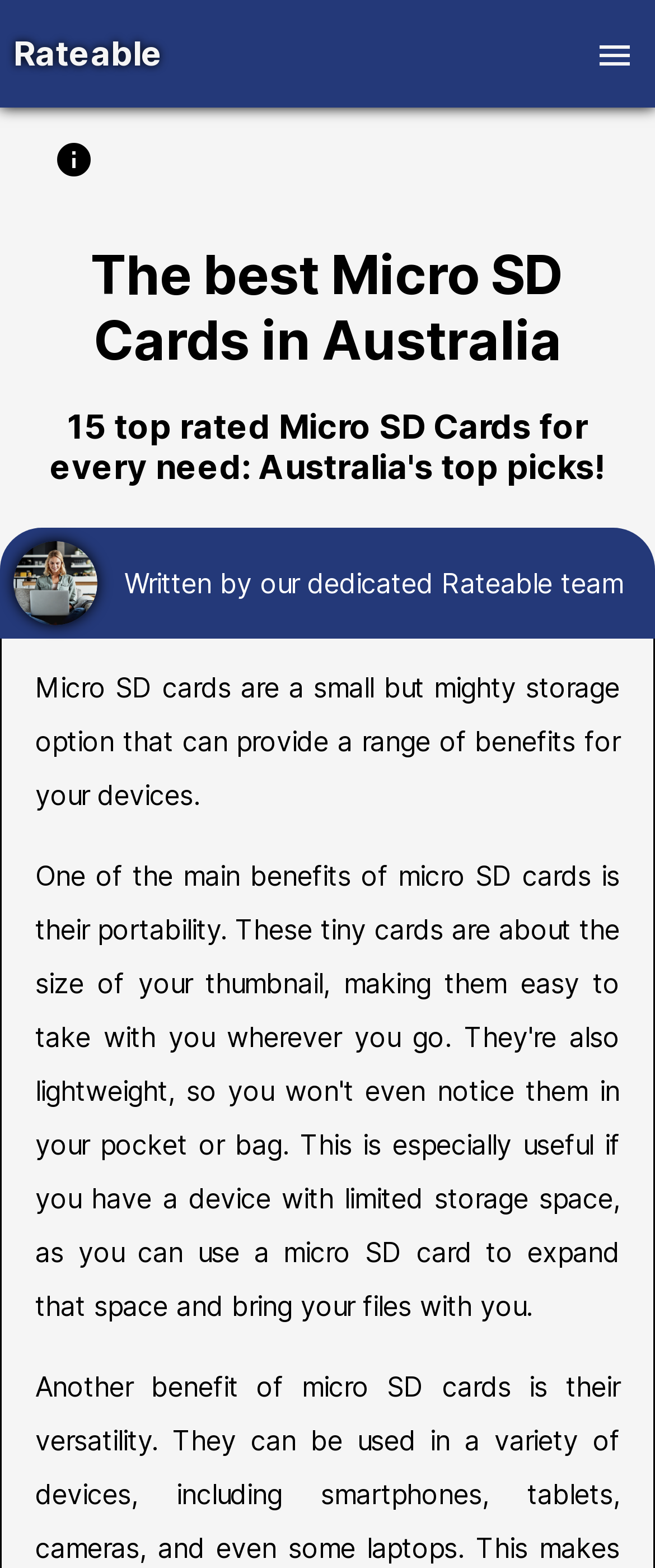What is the purpose of the button at the top right corner?
Using the image, answer in one word or phrase.

Navigation menu